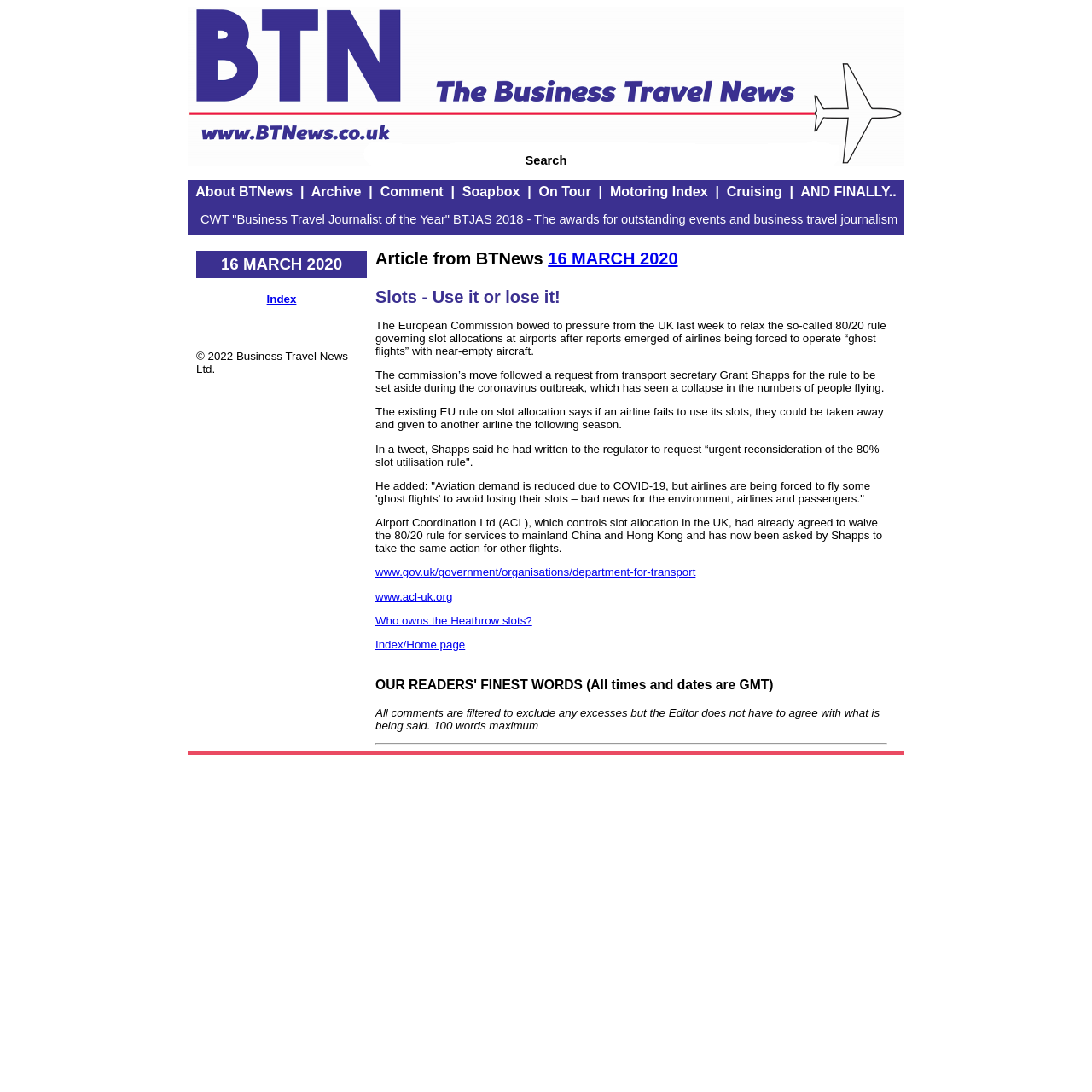Find and indicate the bounding box coordinates of the region you should select to follow the given instruction: "Search for business travel news".

[0.481, 0.141, 0.519, 0.153]